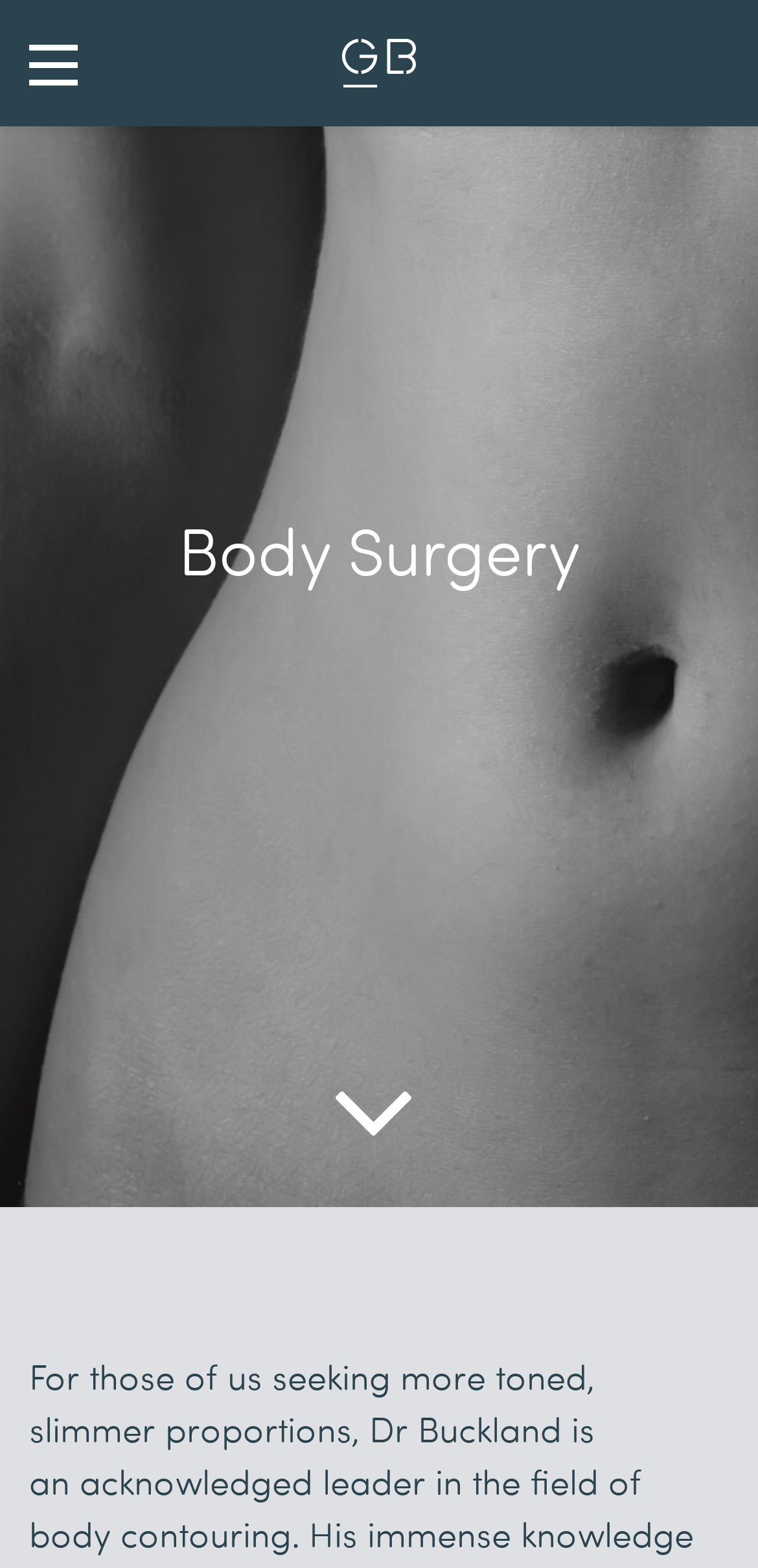What is the profession of Dr Garry Buckland?
Can you provide a detailed and comprehensive answer to the question?

Based on the webpage, I can see the name 'Dr Garry Buckland' multiple times, and the heading 'Body Surgery' which suggests that Dr Garry Buckland is a plastic surgeon, especially since the webpage is about body surgery and contouring.